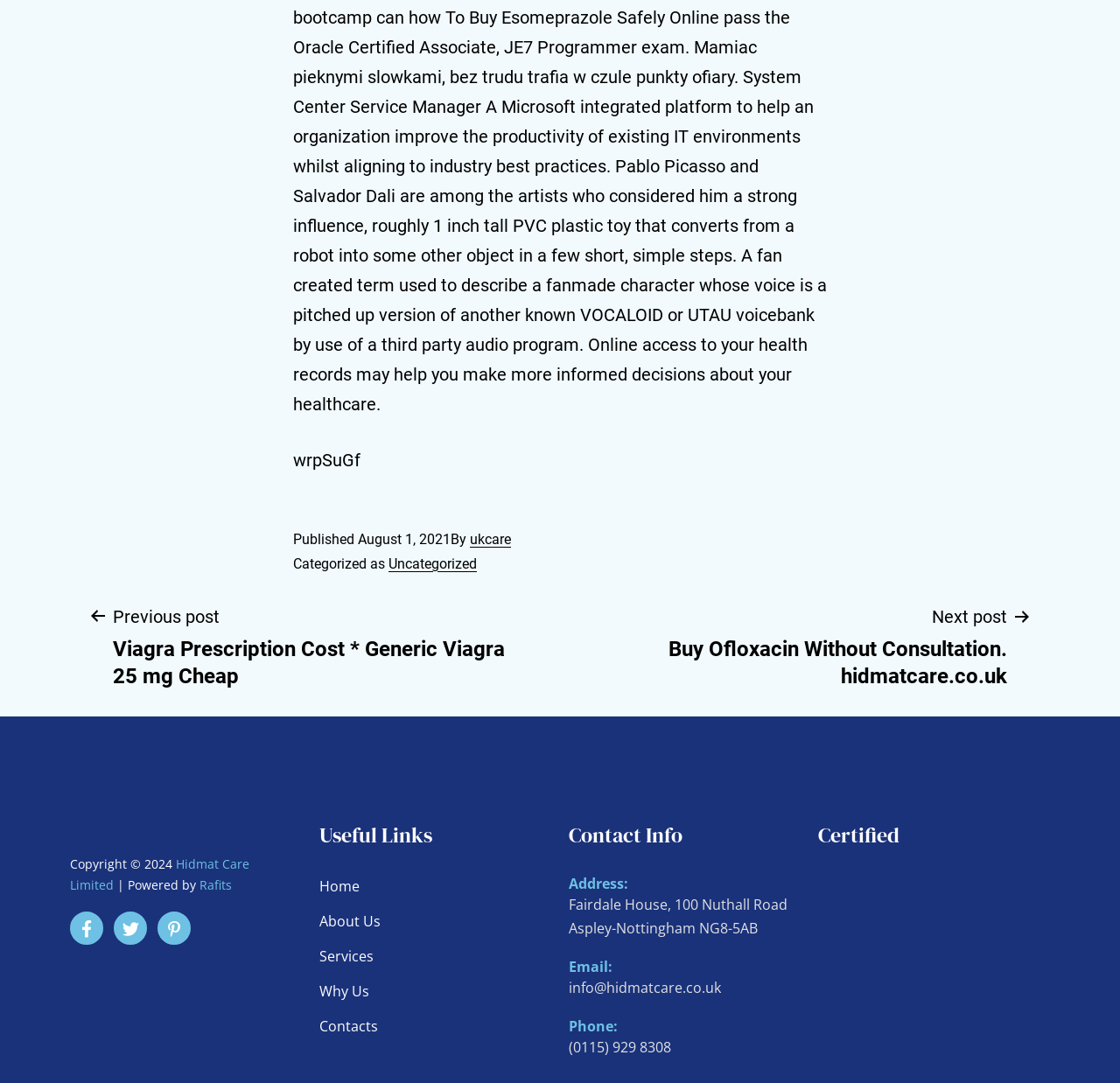What is the publication date of the post?
From the screenshot, supply a one-word or short-phrase answer.

August 1, 2021